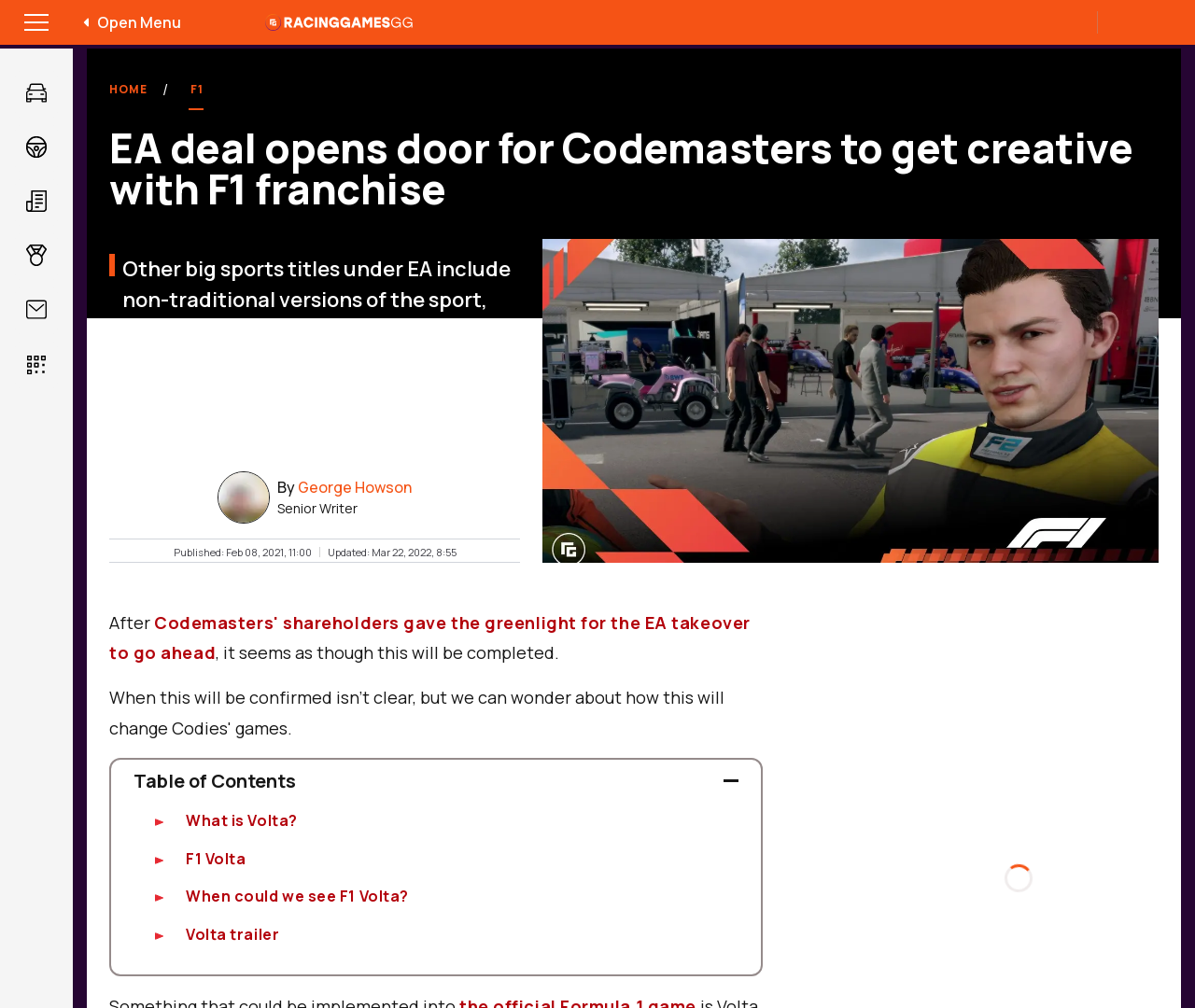What is the name of the logo on the top left?
Using the visual information from the image, give a one-word or short-phrase answer.

RacingGames